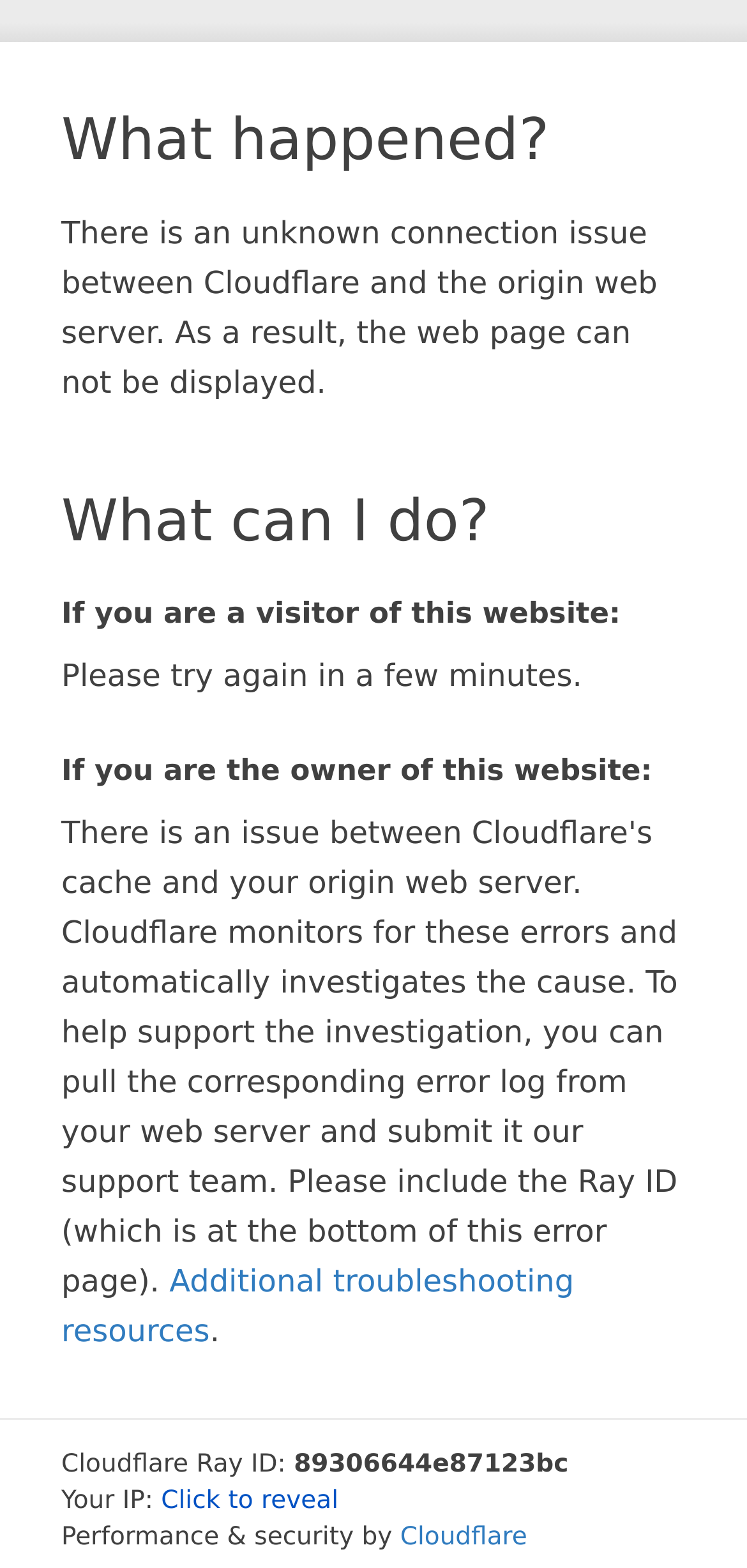What is the purpose of the 'Click to reveal' button?
Could you give a comprehensive explanation in response to this question?

The 'Click to reveal' button is likely used to reveal the visitor's IP address, which is currently hidden.